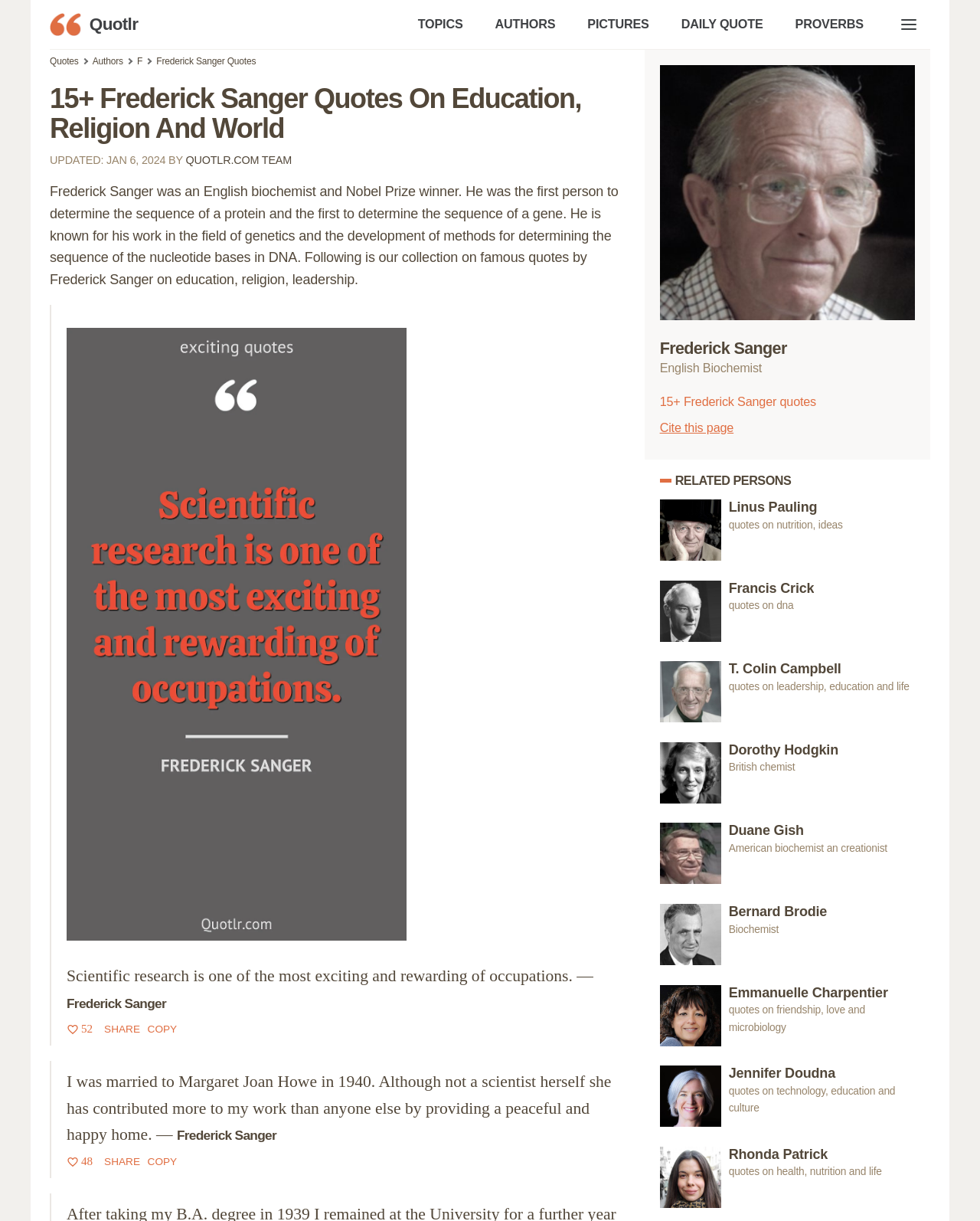Please extract the primary headline from the webpage.

15+ Frederick Sanger Quotes On Education, Religion And World